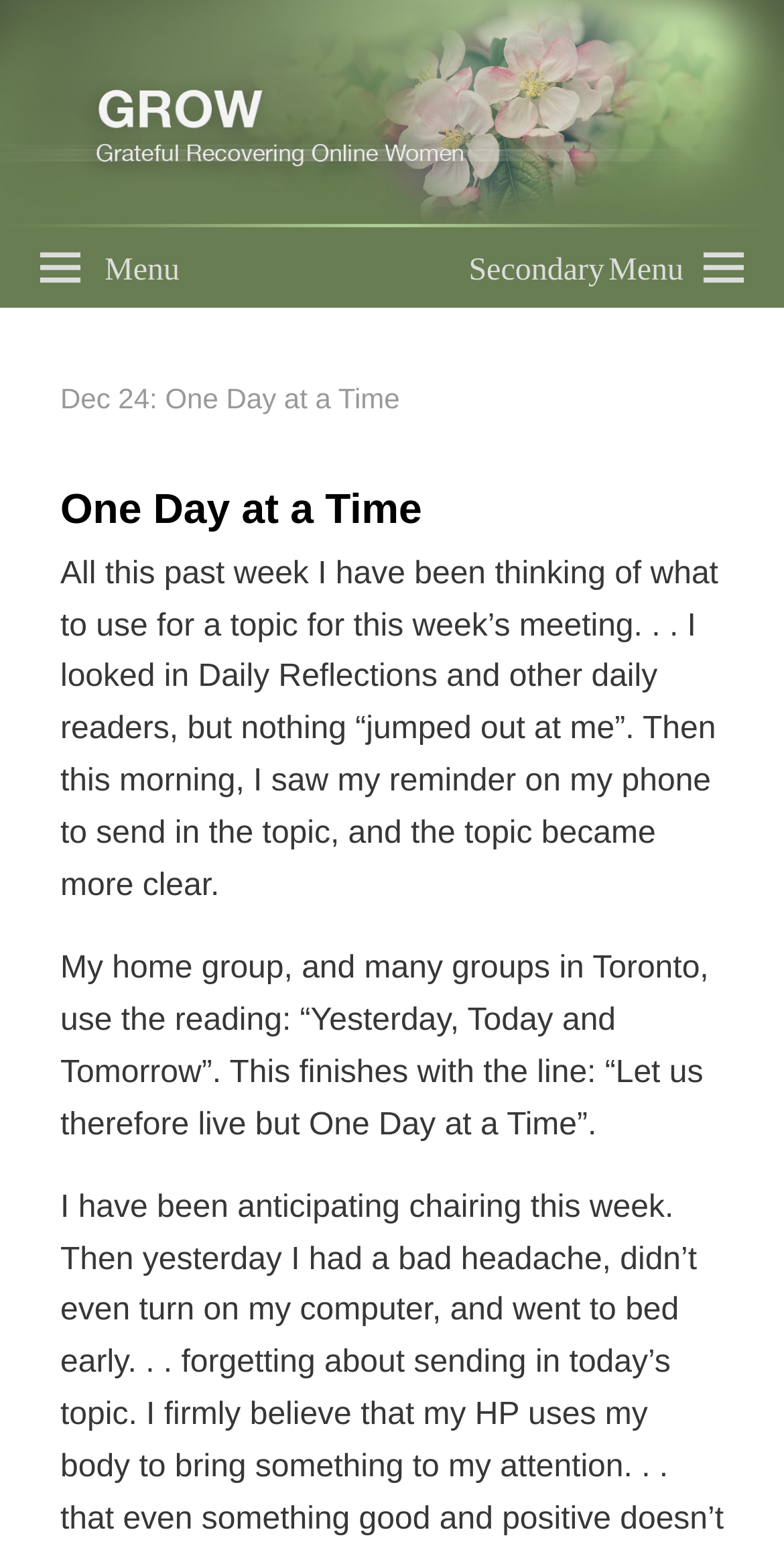What is the last line of the reading 'Yesterday, Today and Tomorrow'?
Answer with a single word or phrase, using the screenshot for reference.

Let us therefore live but One Day at a Time